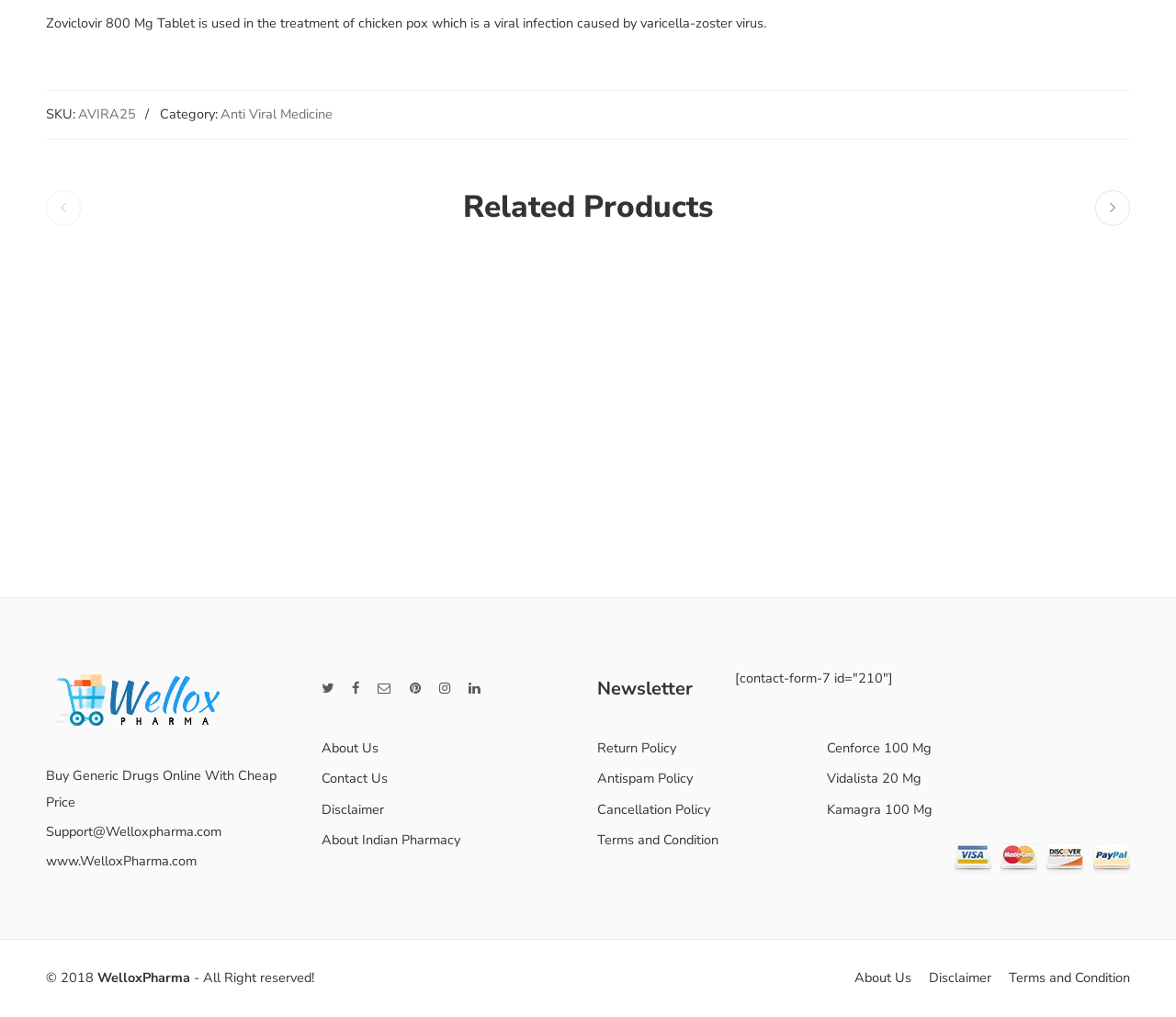Using the provided description title="Follow us on Pinterest", find the bounding box coordinates for the UI element. Provide the coordinates in (top-left x, top-left y, bottom-right x, bottom-right y) format, ensuring all values are between 0 and 1.

[0.348, 0.661, 0.358, 0.694]